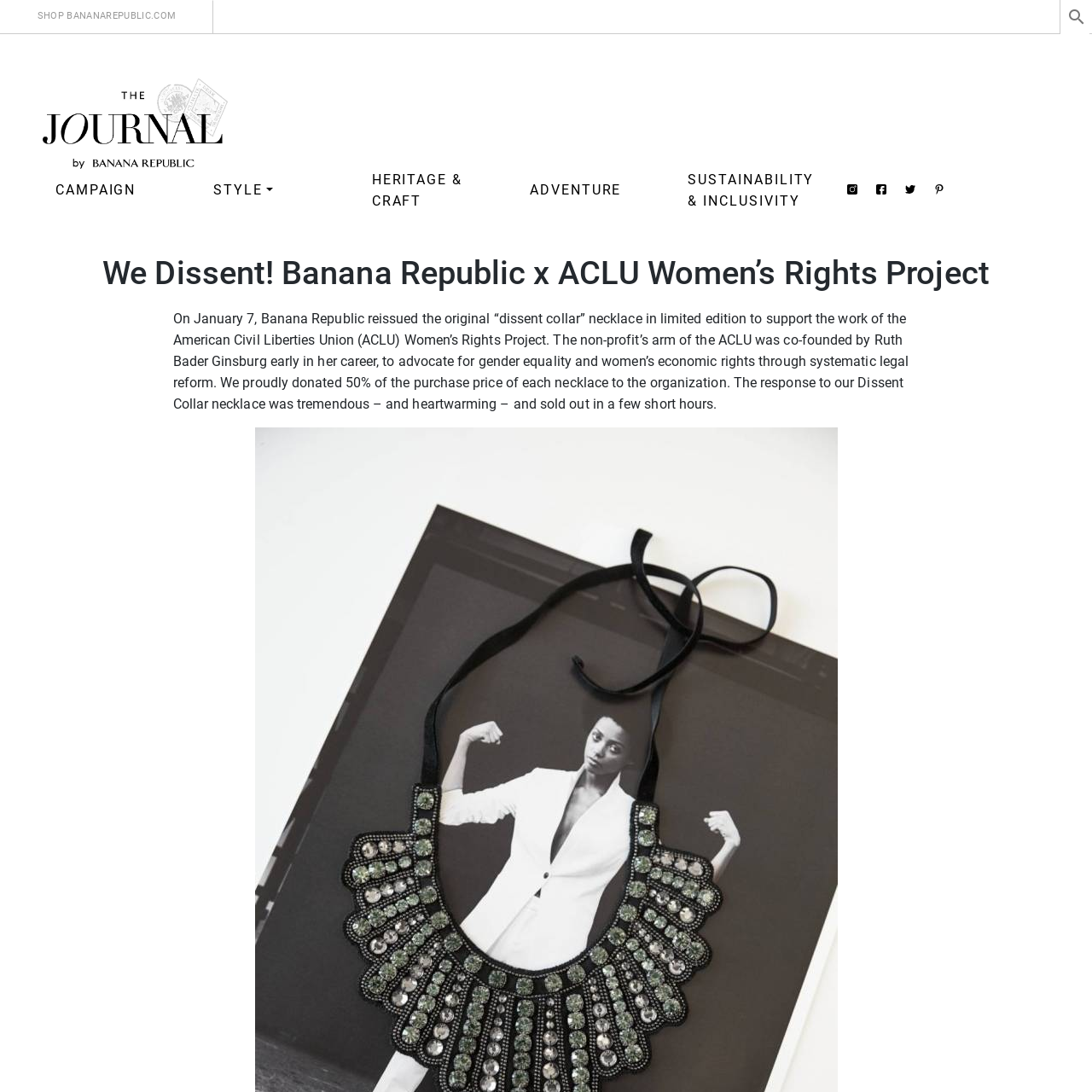Use a single word or phrase to answer the question:
How much of the purchase price of each necklace was donated to the ACLU?

50%